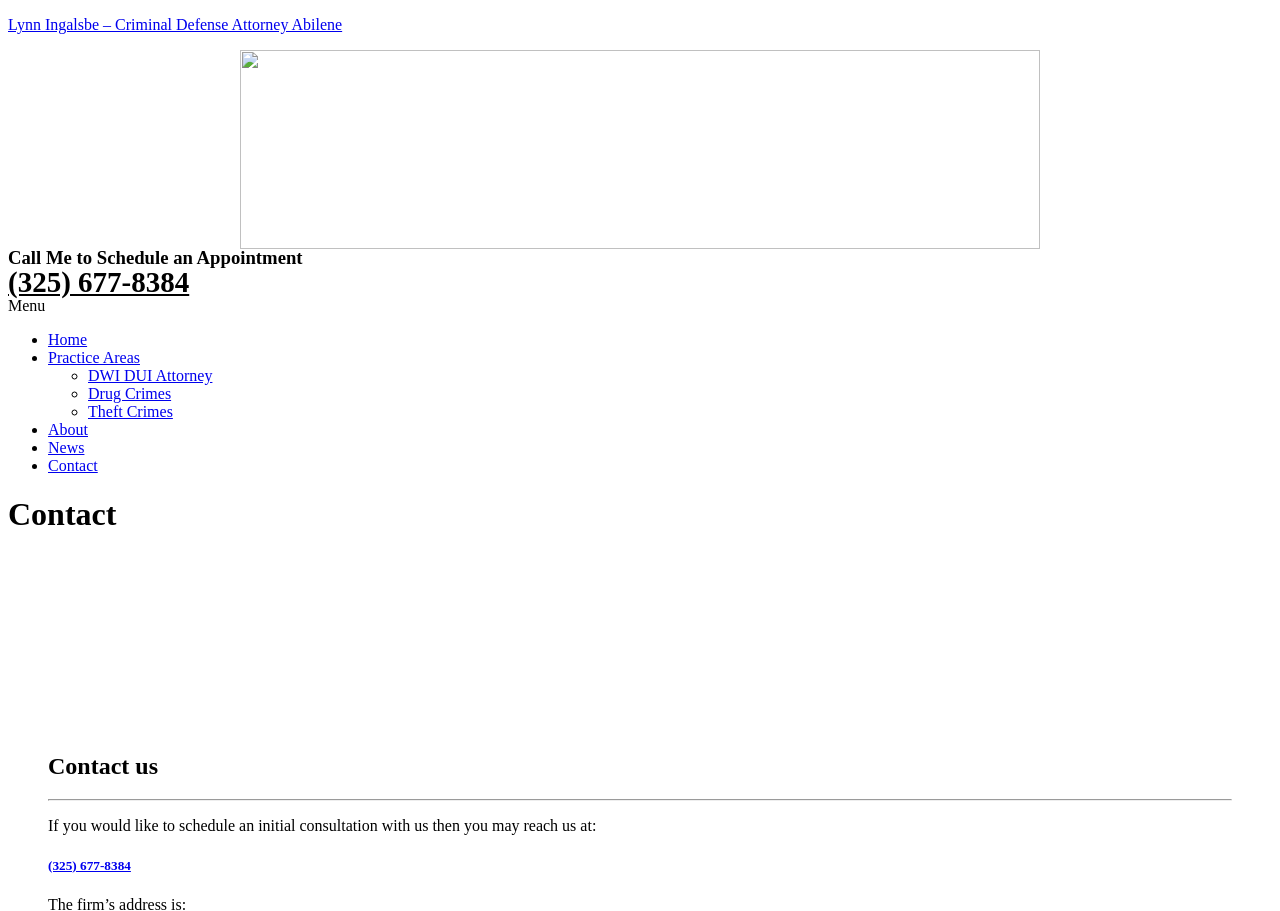Identify the coordinates of the bounding box for the element that must be clicked to accomplish the instruction: "View the image".

None